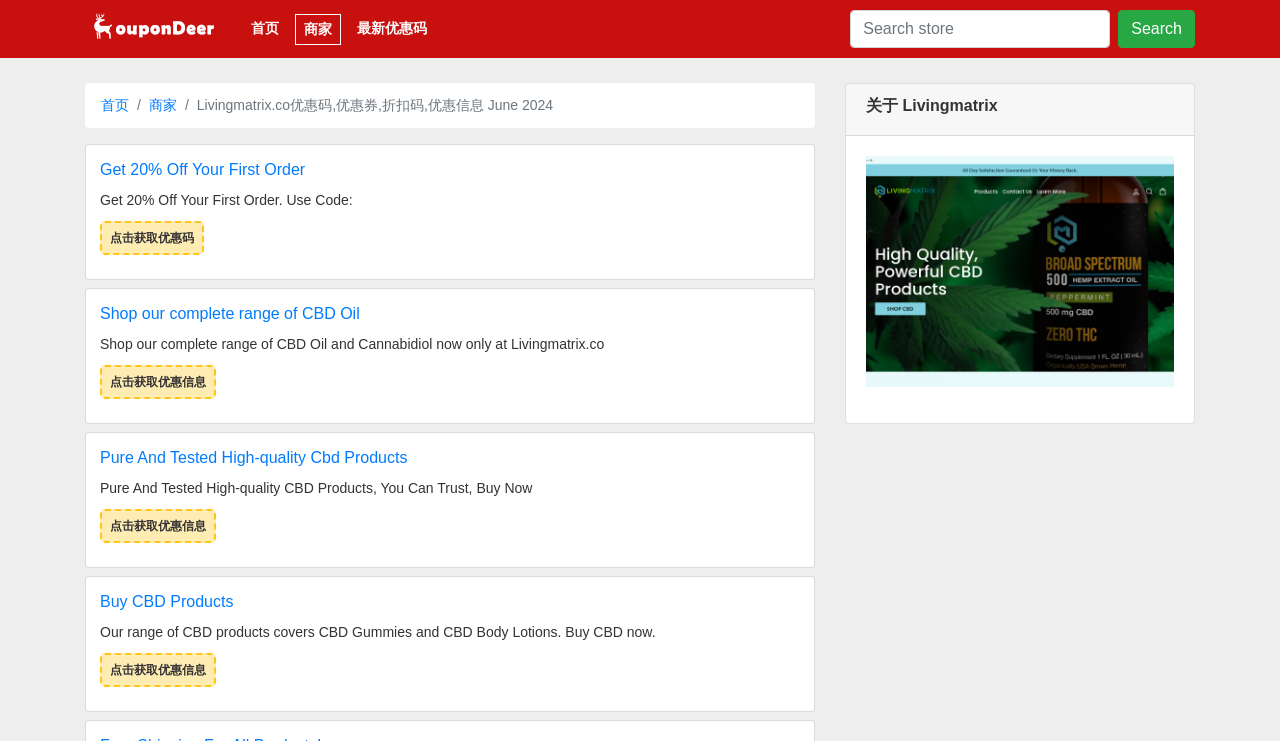Find the UI element described as: "点击获取优惠码" and predict its bounding box coordinates. Ensure the coordinates are four float numbers between 0 and 1, [left, top, right, bottom].

[0.078, 0.298, 0.159, 0.344]